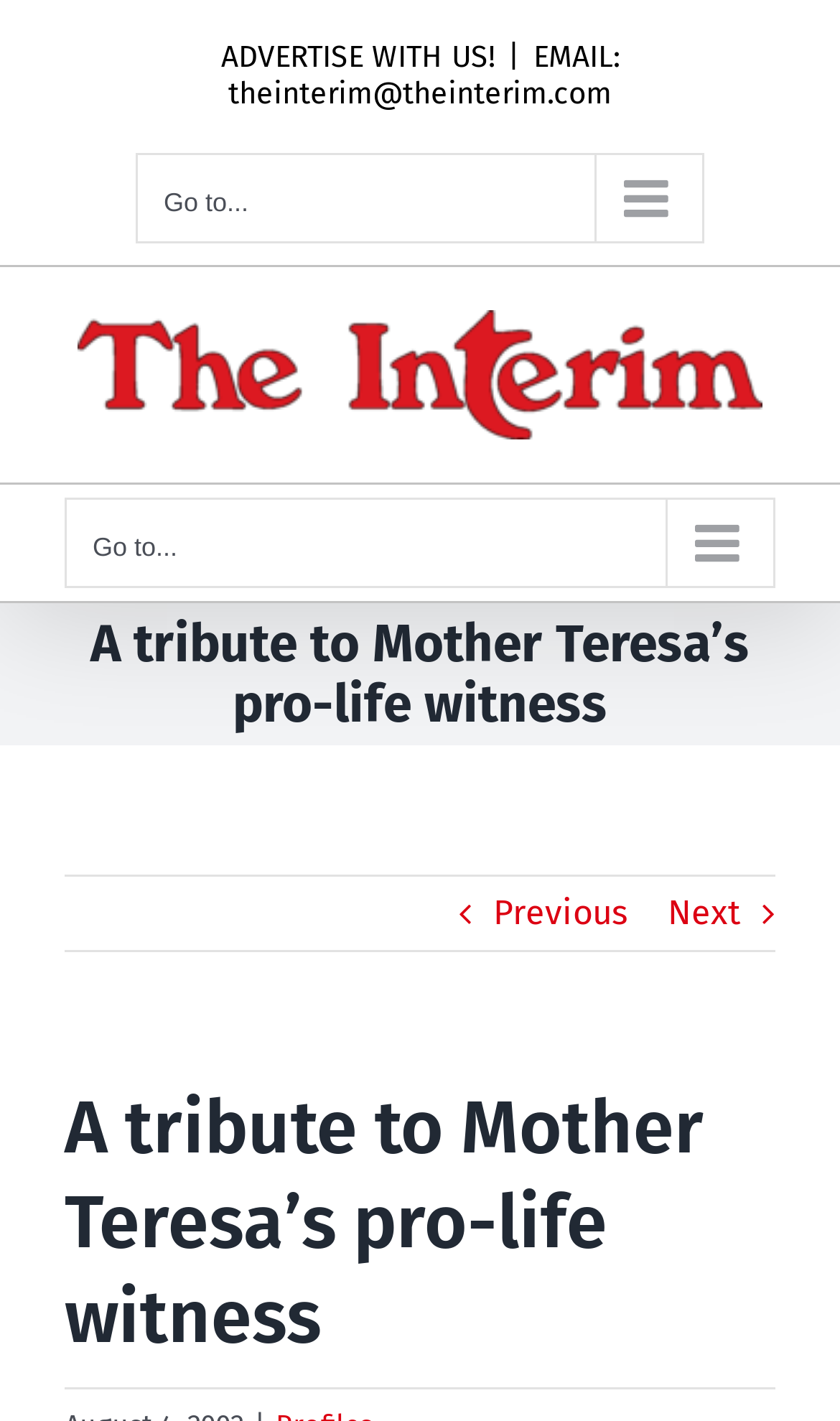Generate a thorough description of the webpage.

This webpage is a tribute to Mother Teresa's pro-life witness. At the top left, there is a logo of The Interim, accompanied by a link to the website. Below the logo, there are two navigation menus, one for secondary mobile menu and another for main menu mobile, both with a "Go to..." button. 

To the right of the navigation menus, there is a section with the title "ADVERTISE WITH US!" followed by an email address "theinterim@theinterim.com". 

The main content of the webpage is divided into two sections. The top section has a heading "A tribute to Mother Teresa’s pro-life witness" and two links, "Previous" and "Next", positioned at the bottom right and left, respectively. 

The bottom section has the same heading as the top section, "A tribute to Mother Teresa’s pro-life witness", which suggests that the content of the webpage is an article or a tribute to Mother Teresa's life and work.